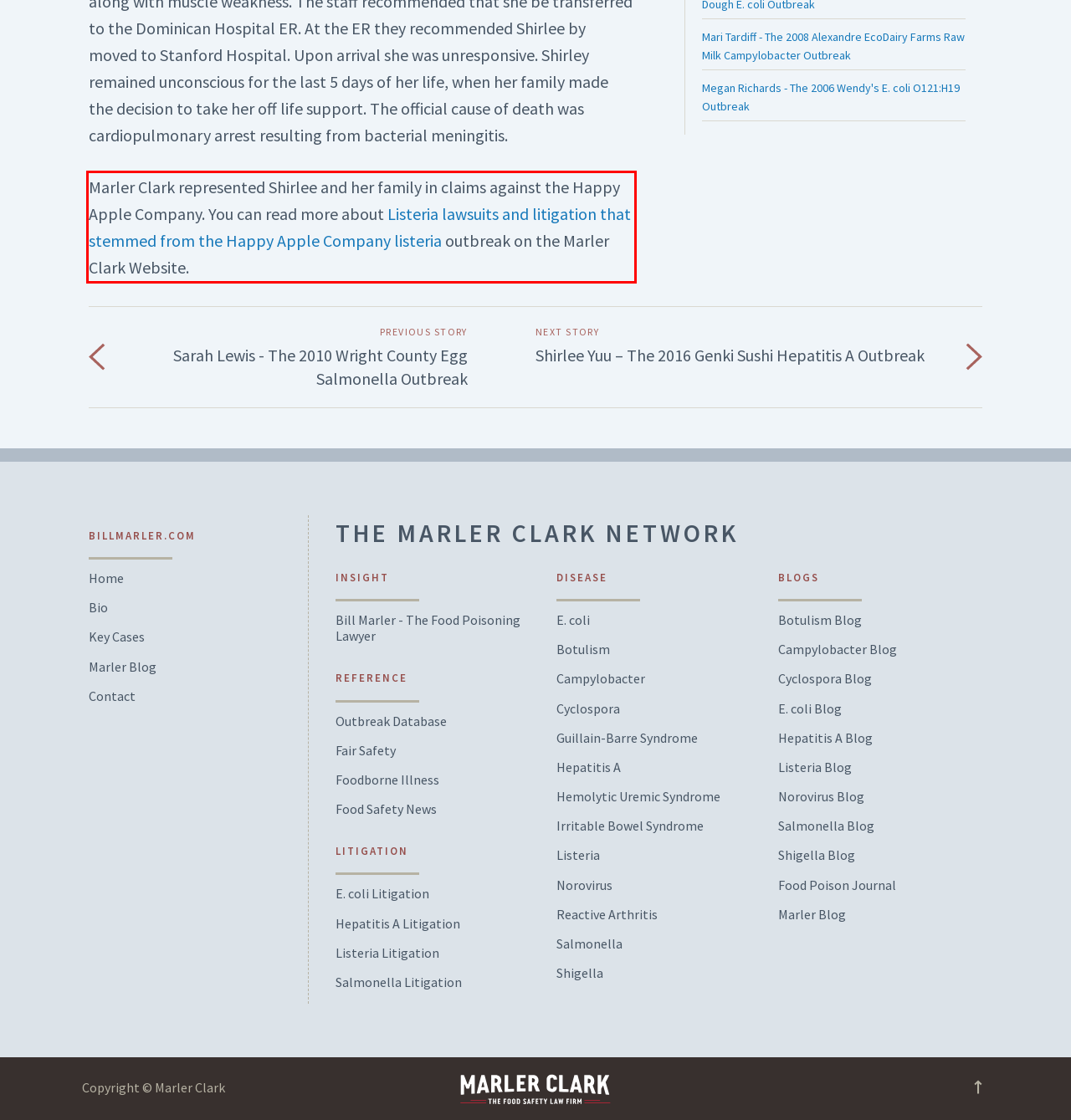Look at the screenshot of the webpage, locate the red rectangle bounding box, and generate the text content that it contains.

Marler Clark represented Shirlee and her family in claims against the Happy Apple Company. You can read more about Listeria lawsuits and litigation that stemmed from the Happy Apple Company listeria outbreak on the Marler Clark Website.